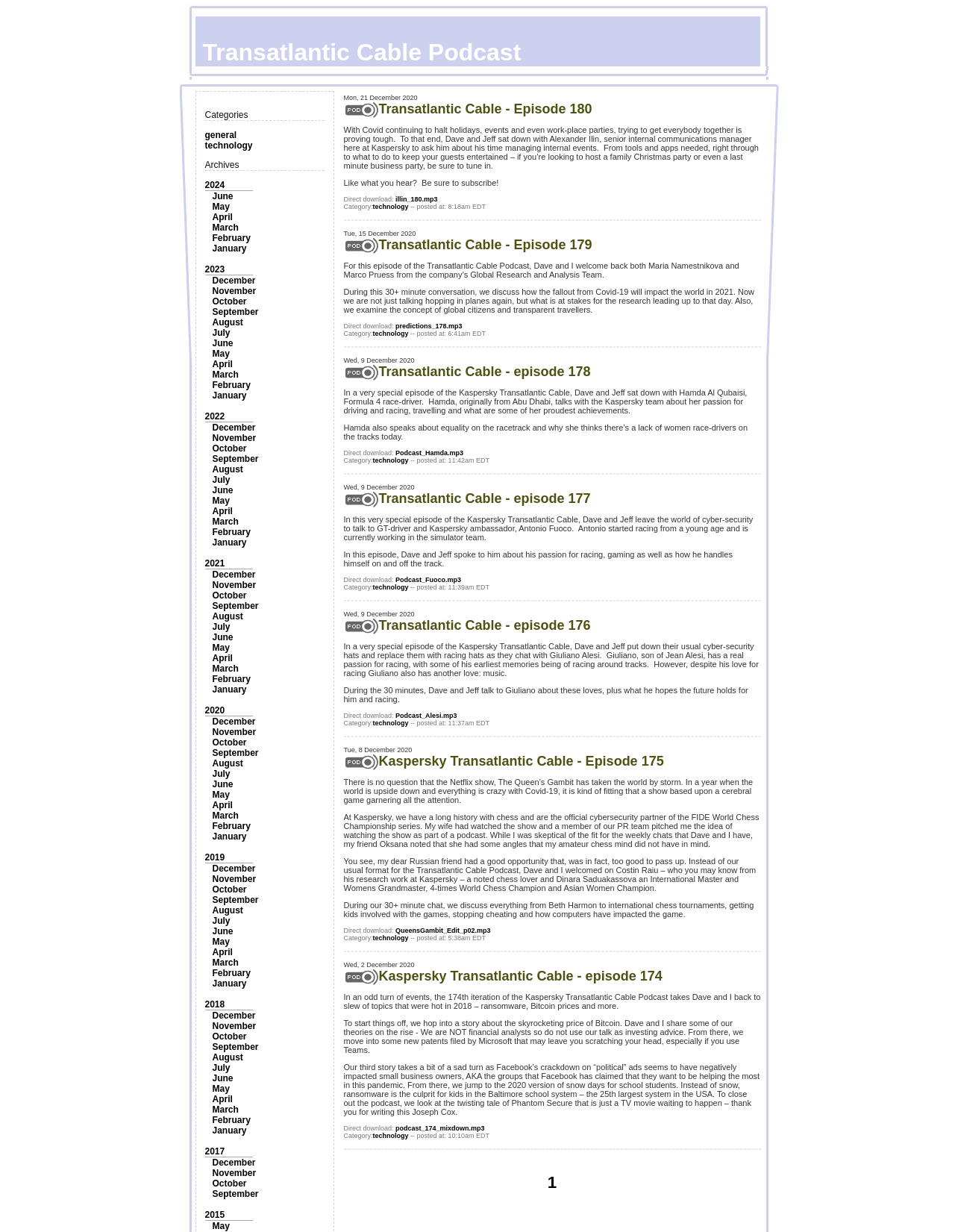Illustrate the webpage's structure and main components comprehensively.

The webpage is titled "Transatlantic Cable Podcast". At the top, there is a small image taking up about 64% of the width, centered horizontally. Below the image, there are two sections: "Categories" and "Archives". 

The "Categories" section contains two links, "general" and "technology", placed side by side. 

The "Archives" section is a list of links organized by year, with each year having multiple months listed below it. The years range from 2018 to 2024, with each year taking up about 10% of the vertical space. The months are listed in chronological order, with the most recent months at the top. There are 12 months listed under each year, with each month taking up about 1% of the vertical space. The months are placed in a single column, with the earliest months at the bottom and the latest months at the top.